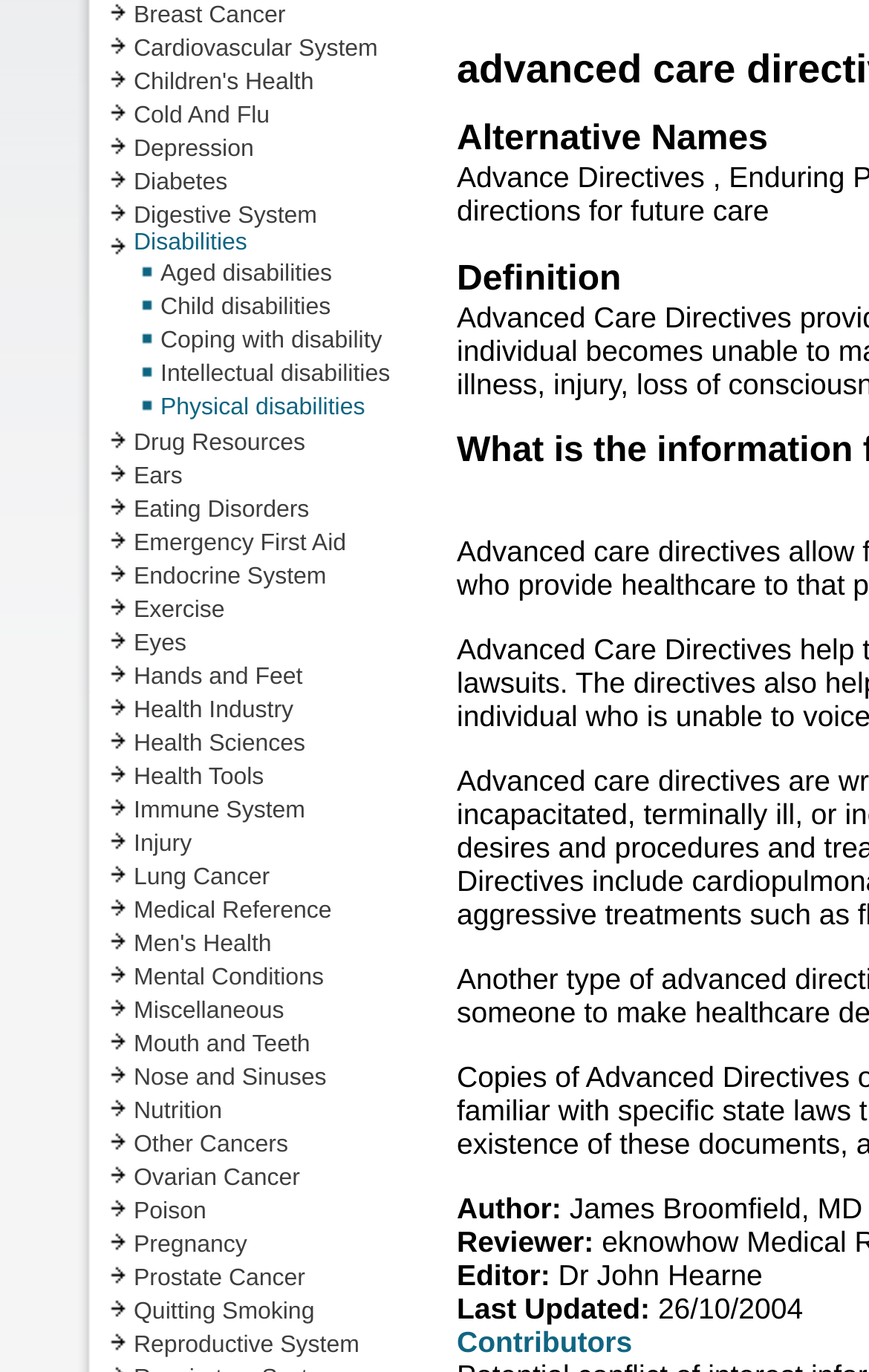From the screenshot, find the bounding box of the UI element matching this description: "Pregnancy". Supply the bounding box coordinates in the form [left, top, right, bottom], each a float between 0 and 1.

[0.154, 0.898, 0.284, 0.917]